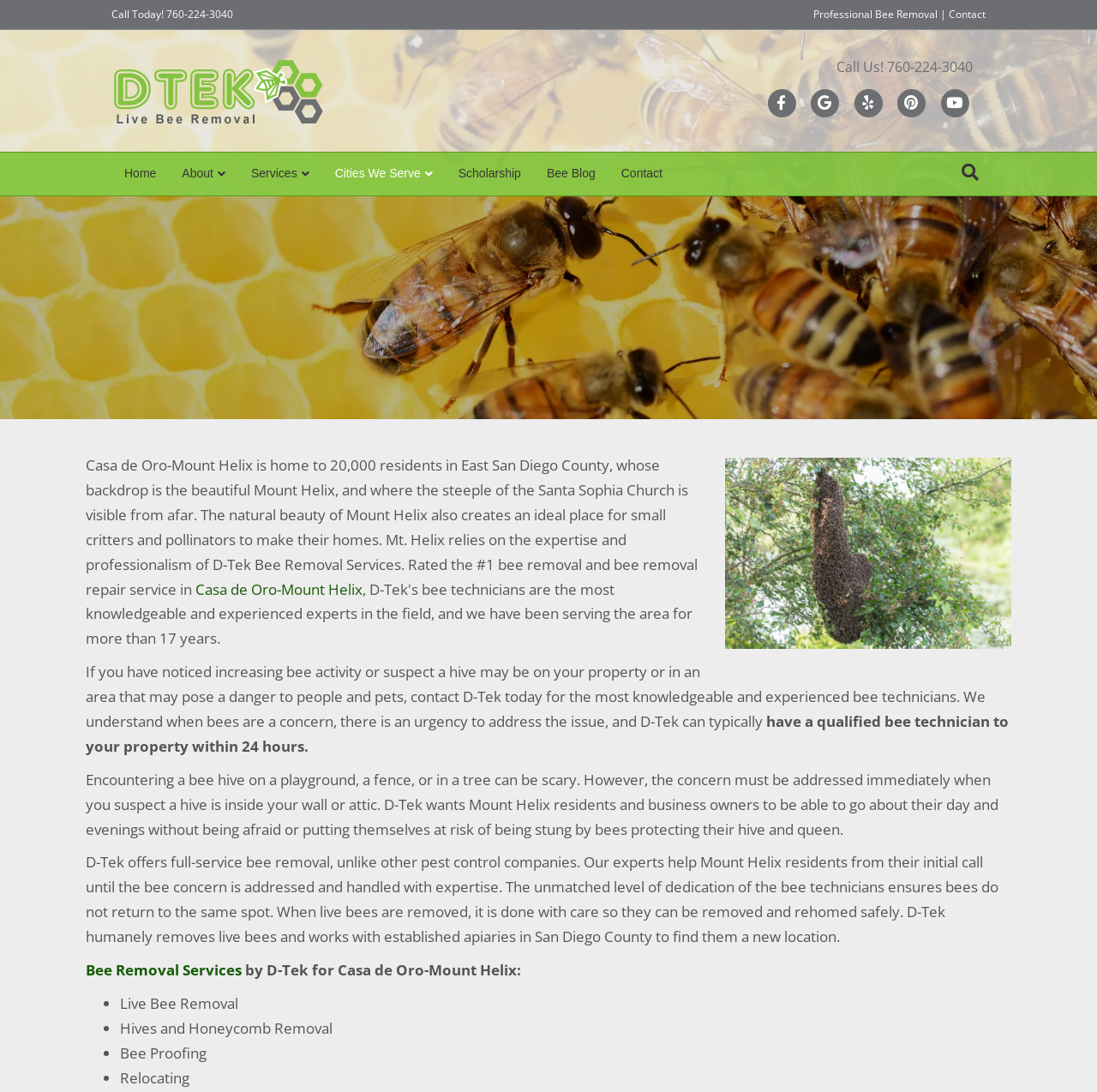Determine the coordinates of the bounding box that should be clicked to complete the instruction: "Contact us". The coordinates should be represented by four float numbers between 0 and 1: [left, top, right, bottom].

[0.865, 0.006, 0.898, 0.02]